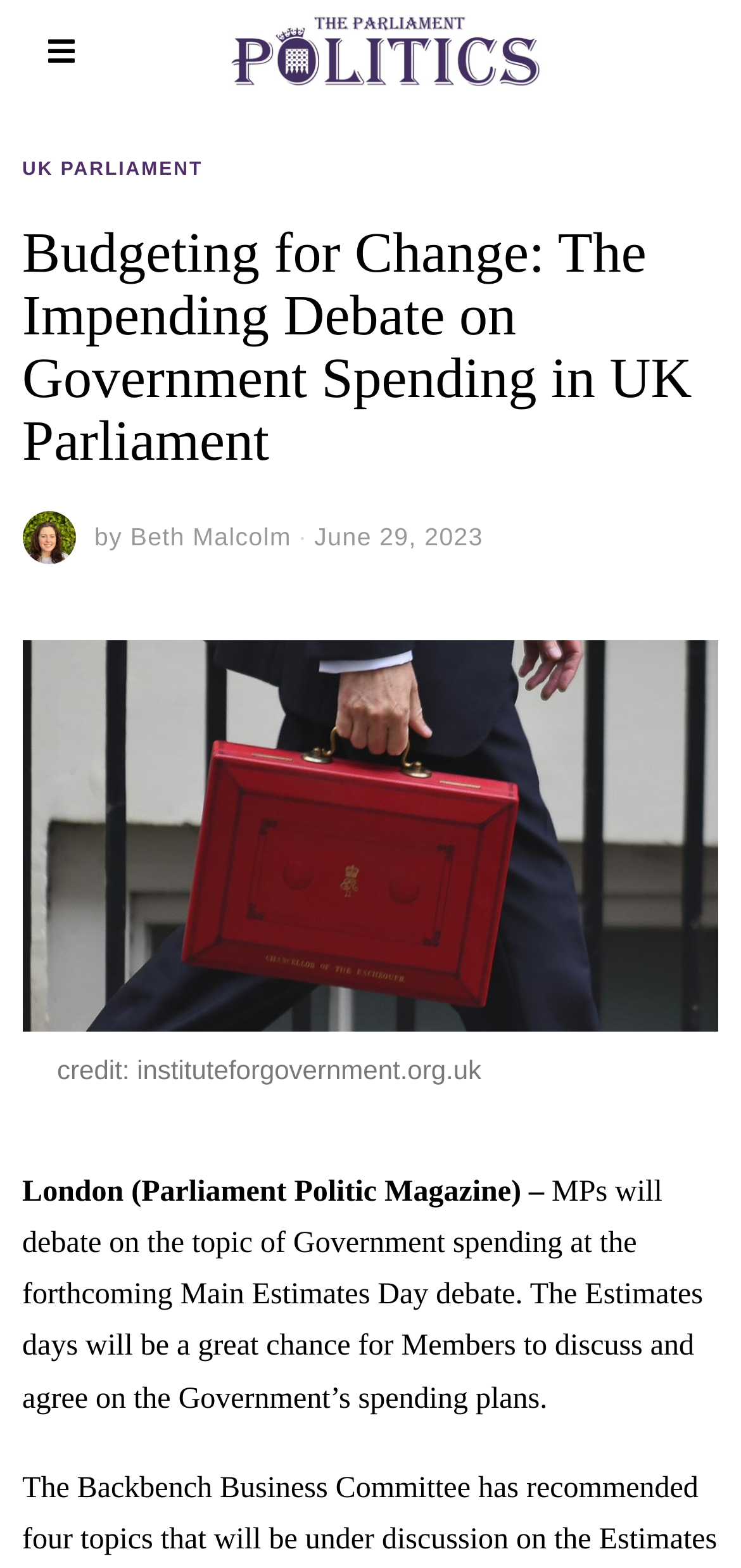Who is the author of the article?
Answer the question using a single word or phrase, according to the image.

Beth Malcolm